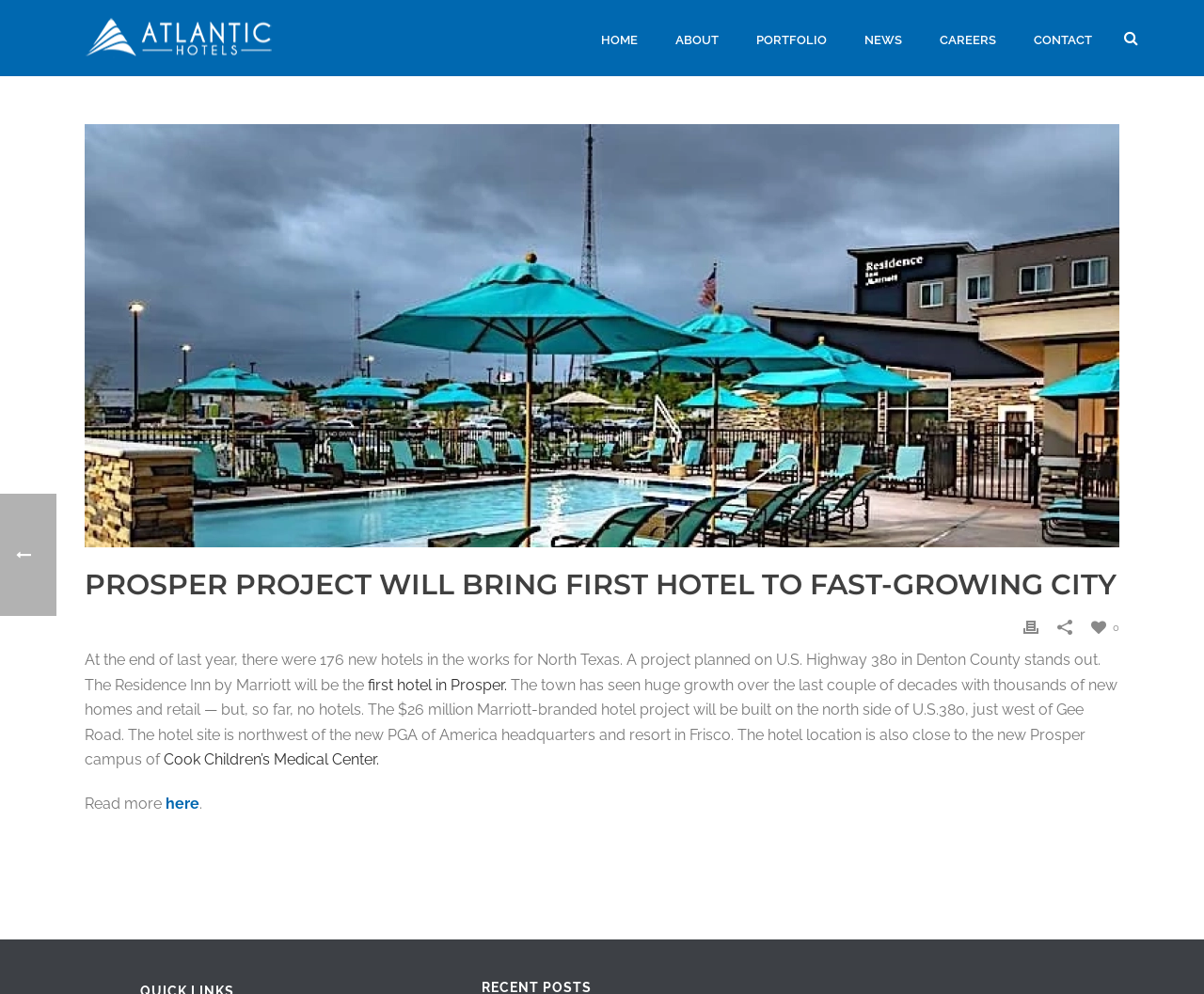Highlight the bounding box coordinates of the element you need to click to perform the following instruction: "go to home page."

[0.484, 0.0, 0.545, 0.076]